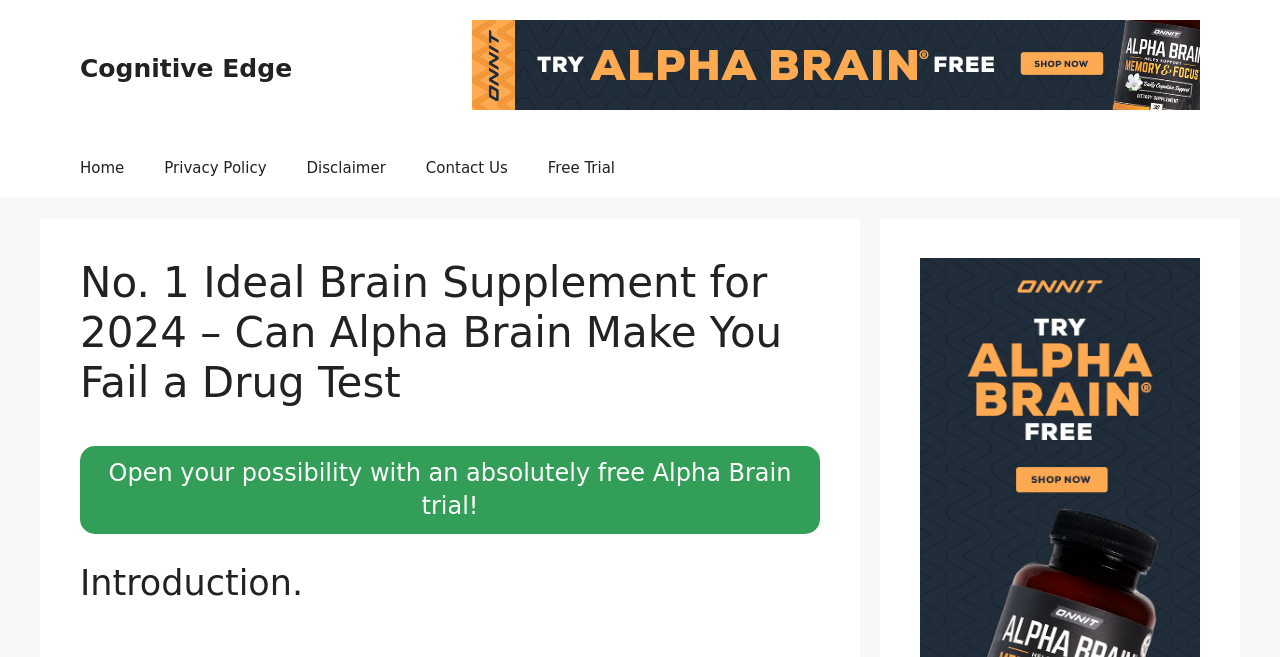What is the primary navigation menu?
Deliver a detailed and extensive answer to the question.

The navigation menu is located at the top of the webpage and contains links to various pages, including Home, Privacy Policy, Disclaimer, Contact Us, and Free Trial, which suggests that these are the primary sections of the website.